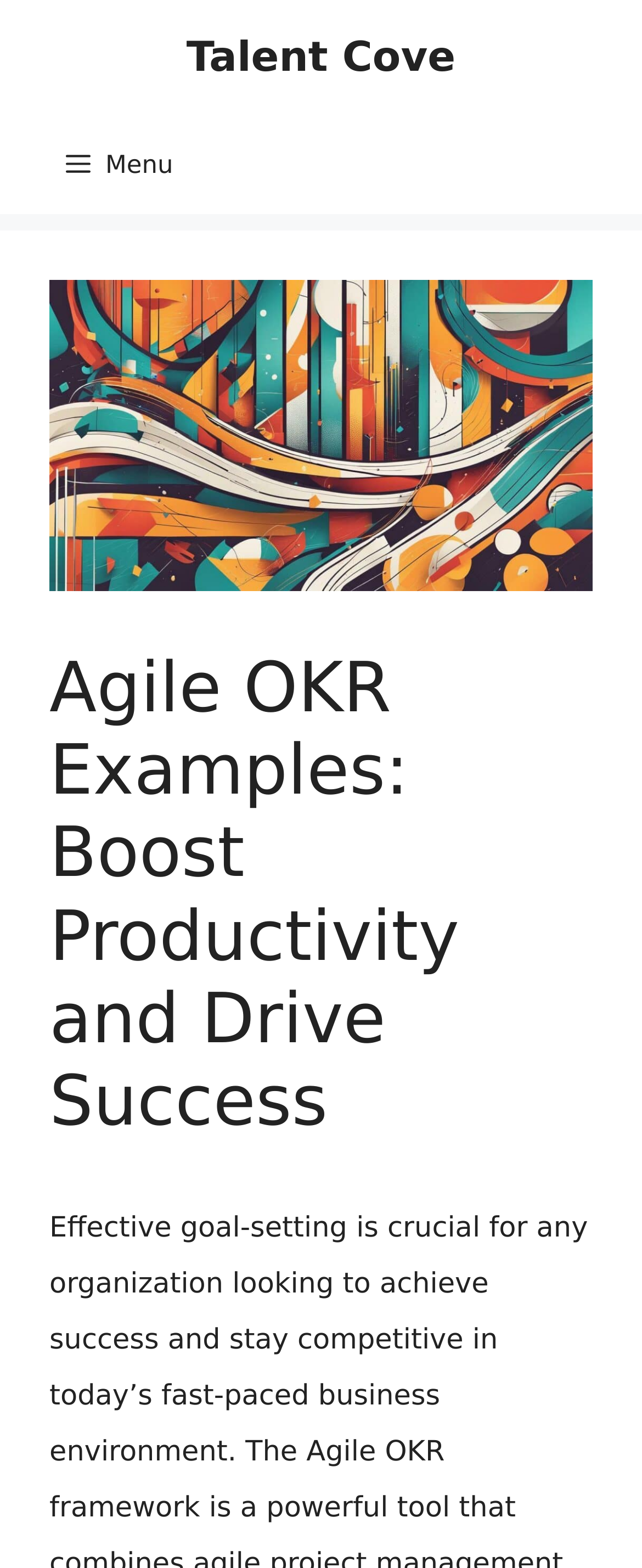Use a single word or phrase to answer the question: What is the image on the page about?

Agile OKR Examples